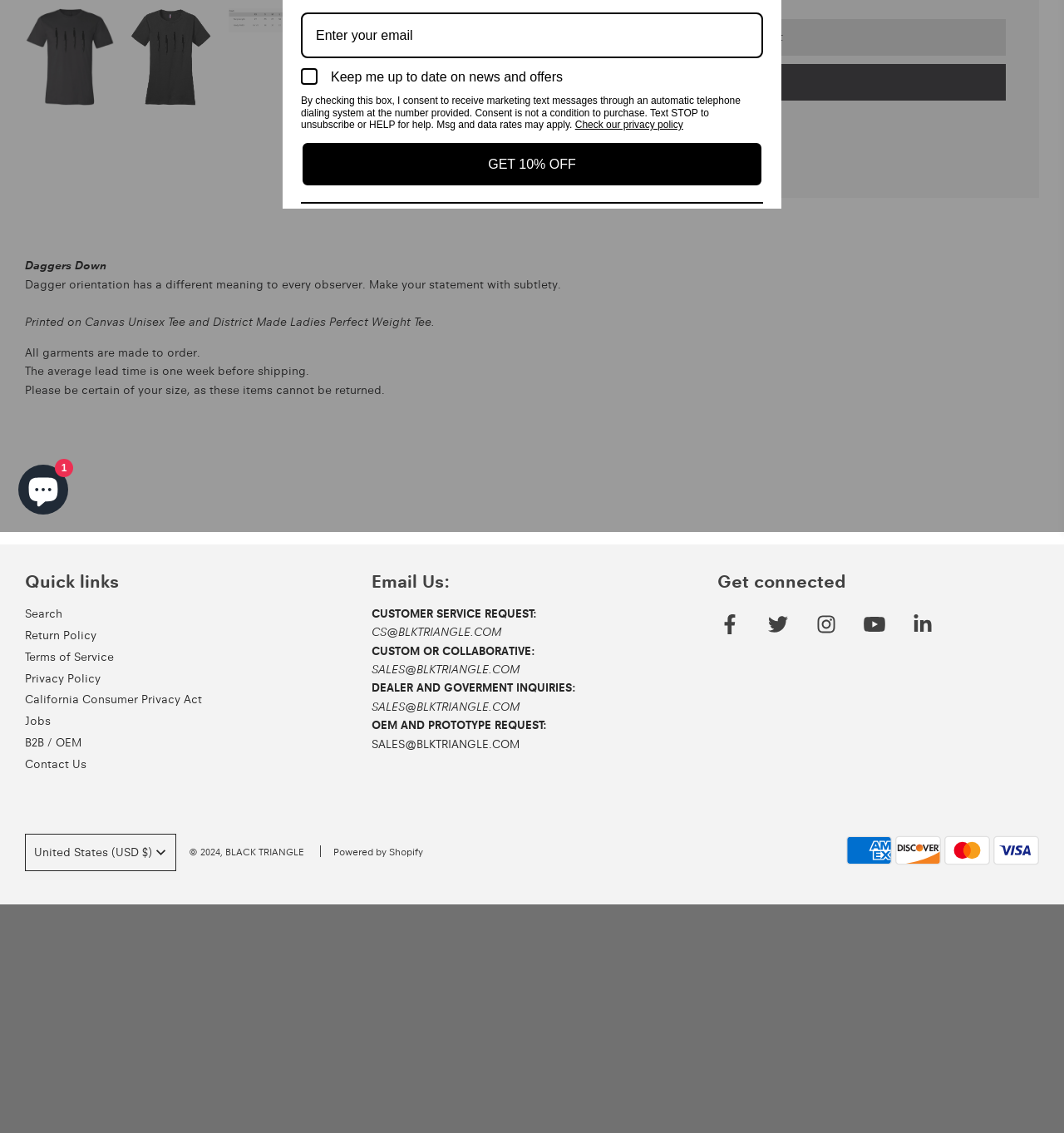Find the bounding box coordinates for the HTML element specified by: "Privacy Policy".

[0.023, 0.592, 0.095, 0.605]